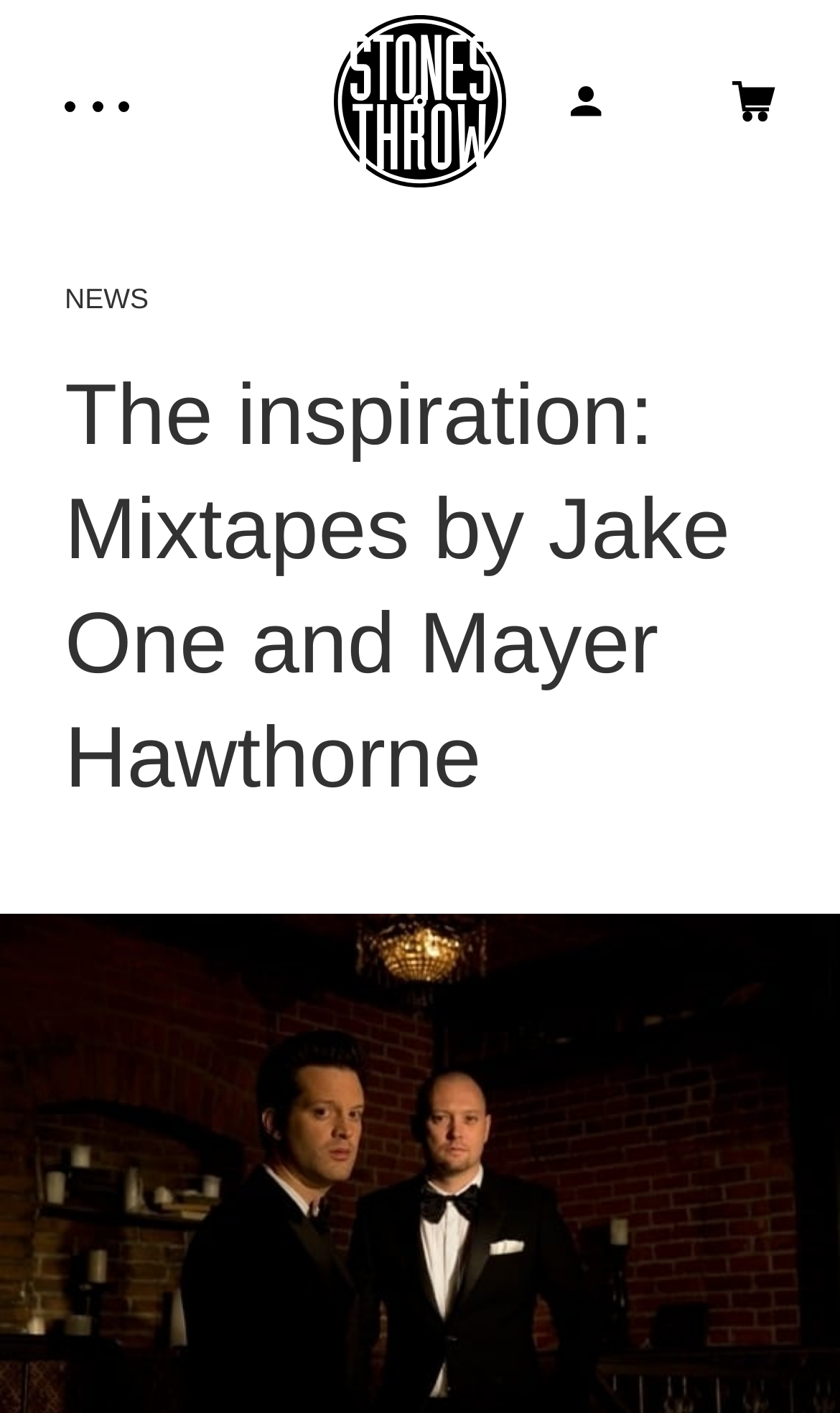What is the text above the list of artists?
Based on the content of the image, thoroughly explain and answer the question.

I found a StaticText element with the text 'NEWS' above the list of artists, which suggests that it is a section header or category label.